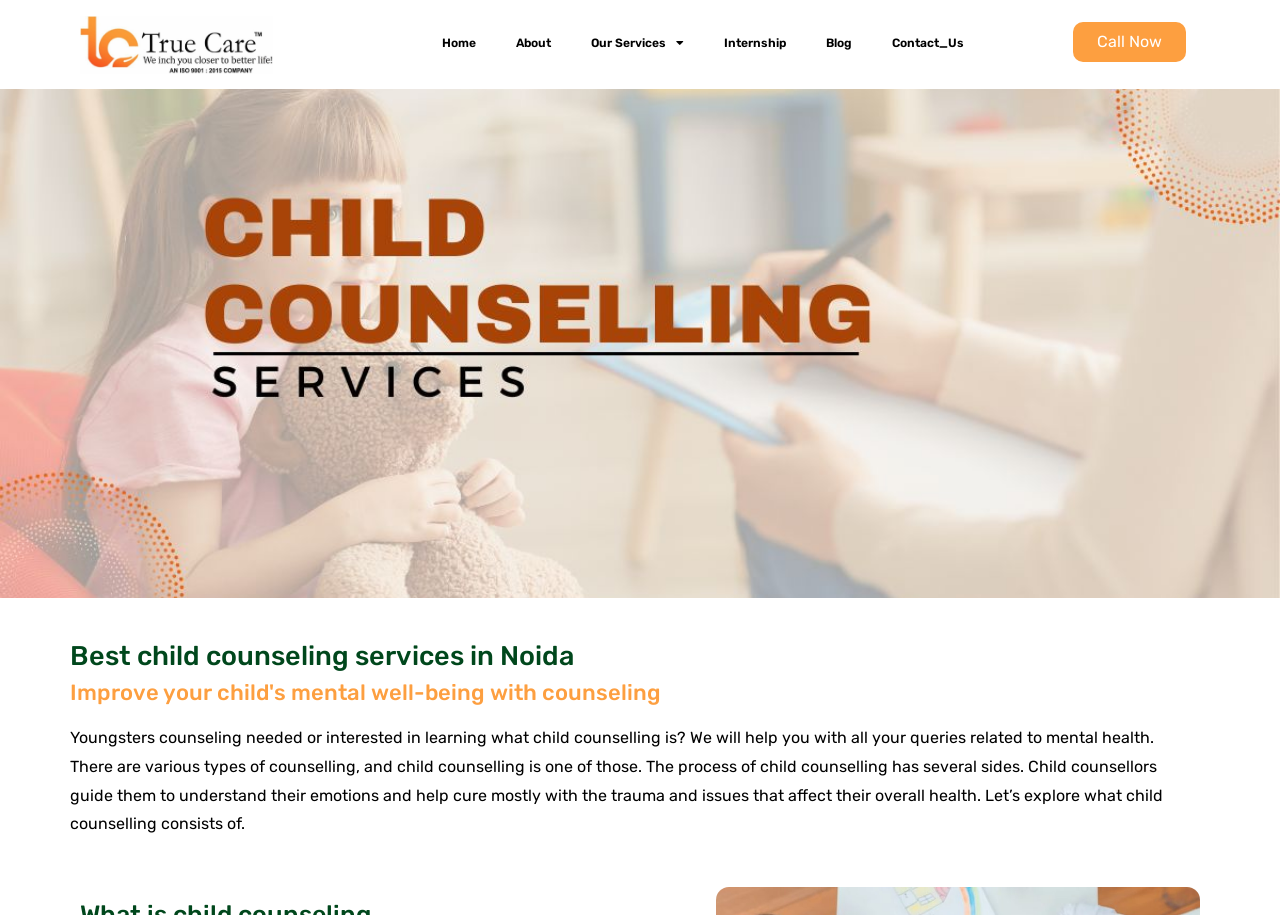Locate the bounding box of the UI element based on this description: "alt="img"". Provide four float numbers between 0 and 1 as [left, top, right, bottom].

None